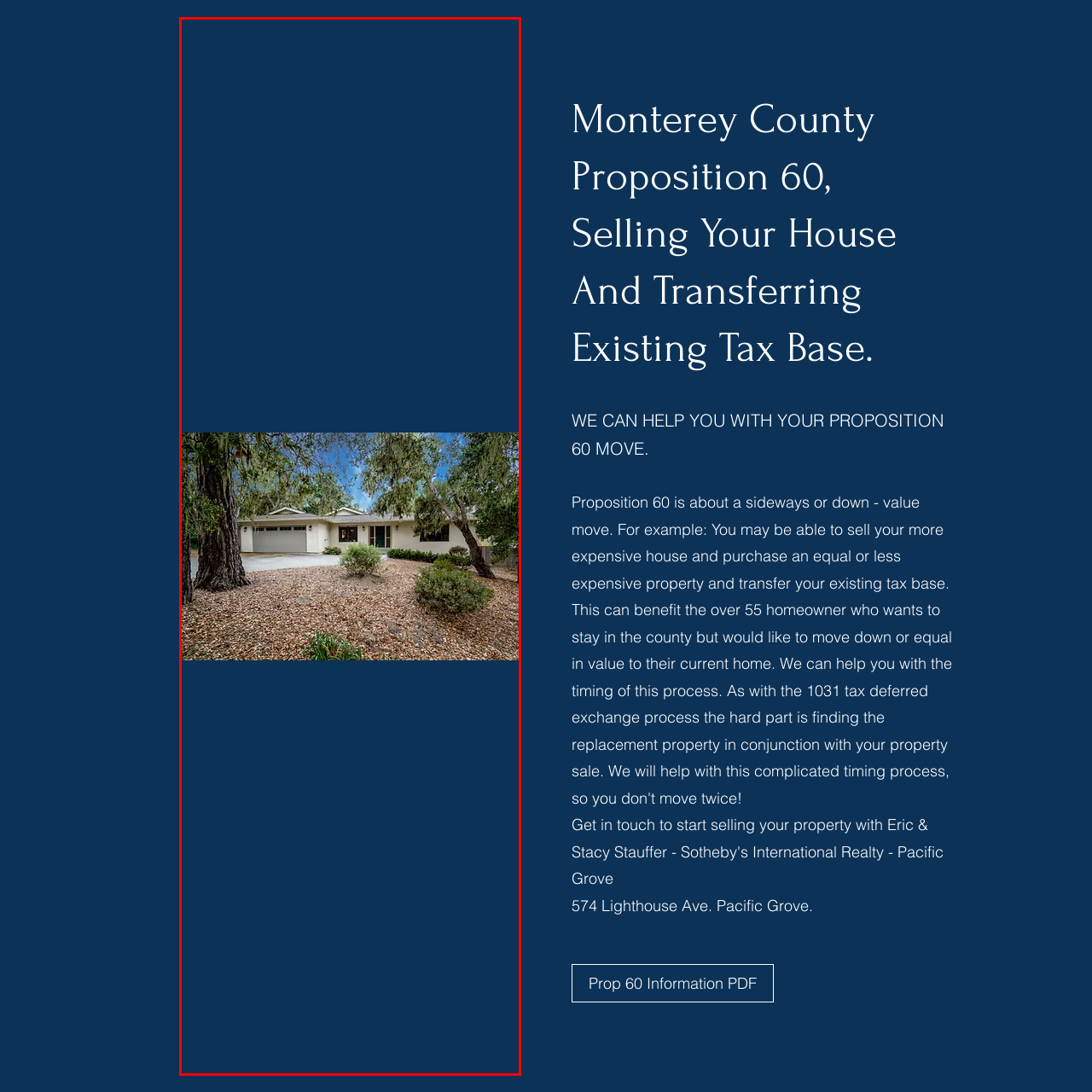What is the purpose of the layer of gravel or mulch?
Direct your attention to the image inside the red bounding box and provide a detailed explanation in your answer.

According to the caption, the layer of gravel or mulch 'adds a touch of rustic elegance to the front yard', suggesting that it enhances the home's curb appeal and aesthetic appeal.